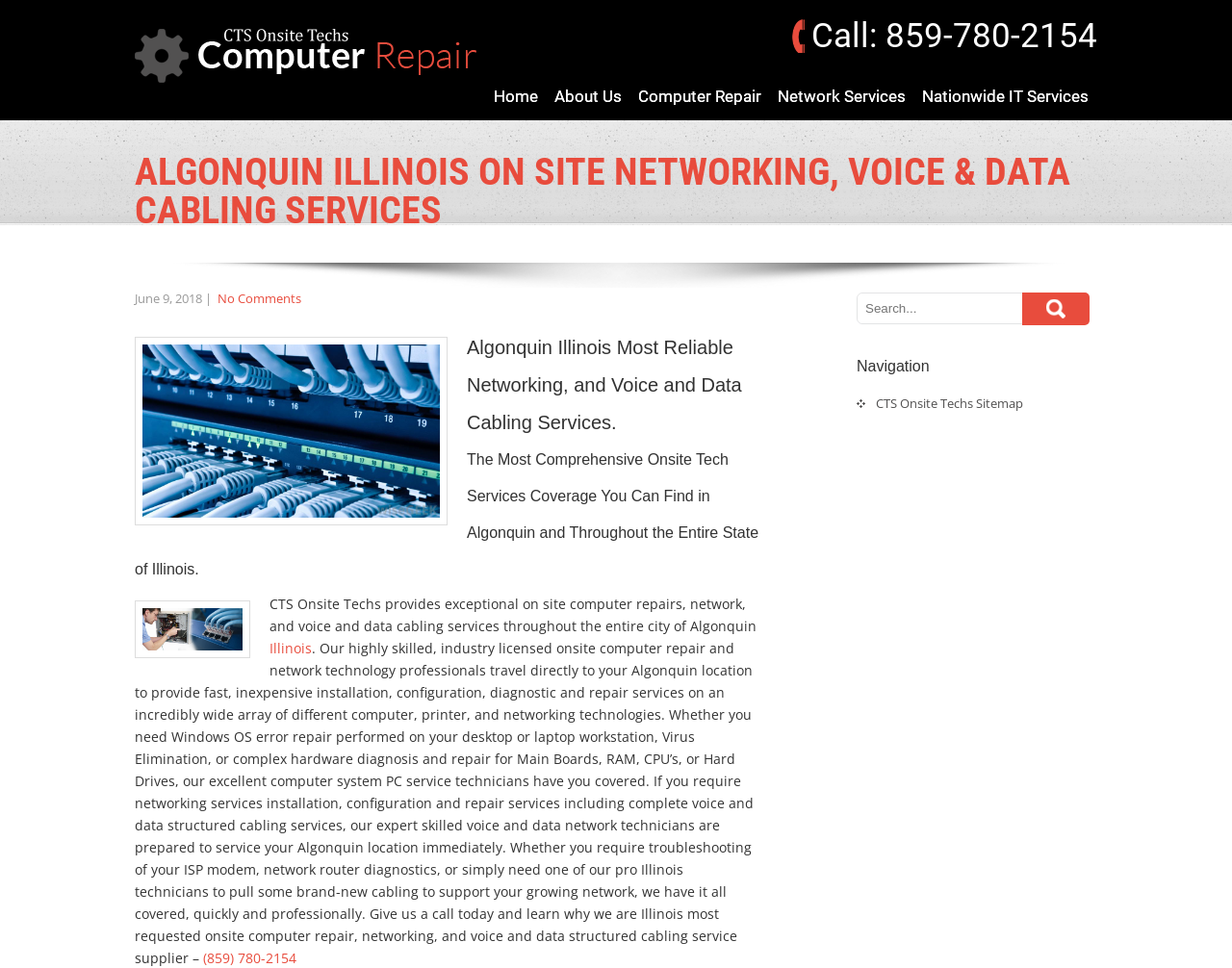Please provide the bounding box coordinates for the element that needs to be clicked to perform the instruction: "Click on the 'Home' link". The coordinates must consist of four float numbers between 0 and 1, formatted as [left, top, right, bottom].

None